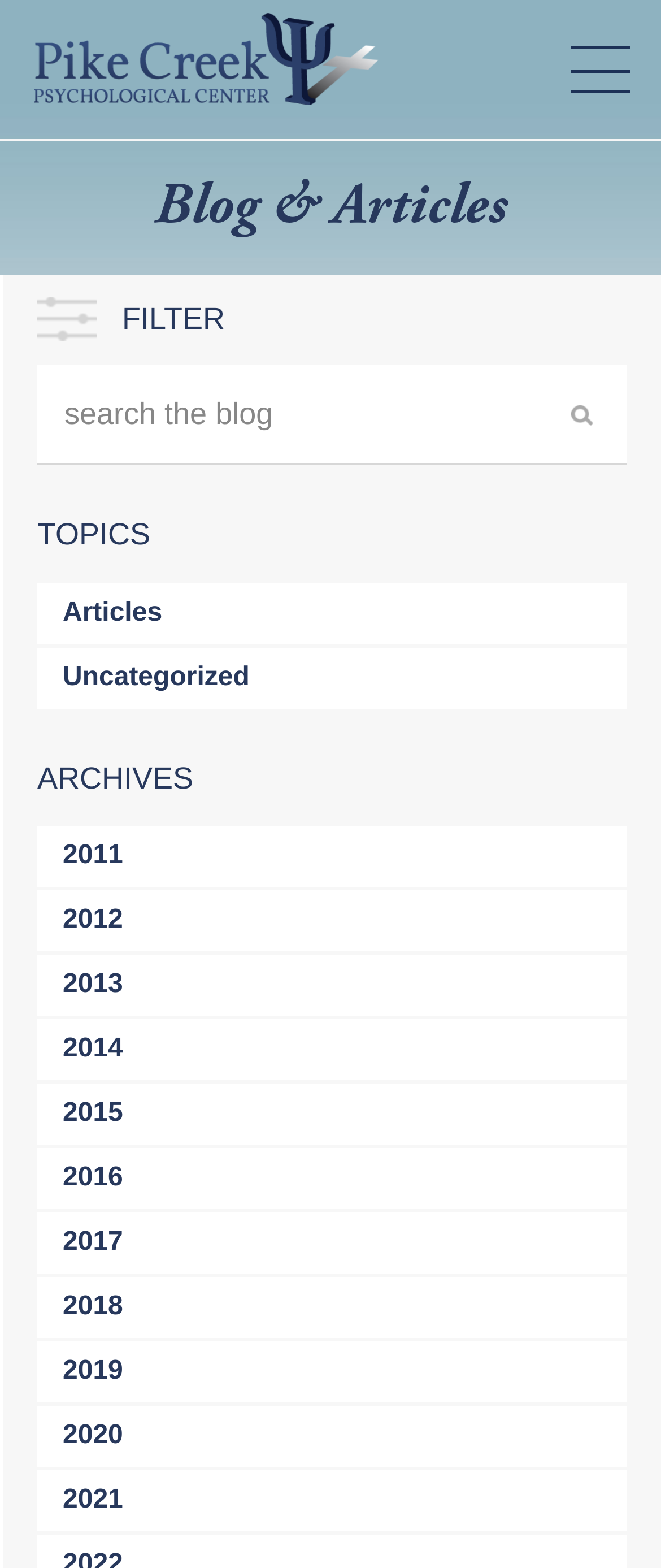What is the function of the 'Search' button?
Please respond to the question with as much detail as possible.

The 'Search' button is located next to the search box and has a label 'Search'. This suggests that the button is intended to submit search queries to the webpage. When a user enters a search term and clicks the 'Search' button, the webpage will likely display relevant search results.